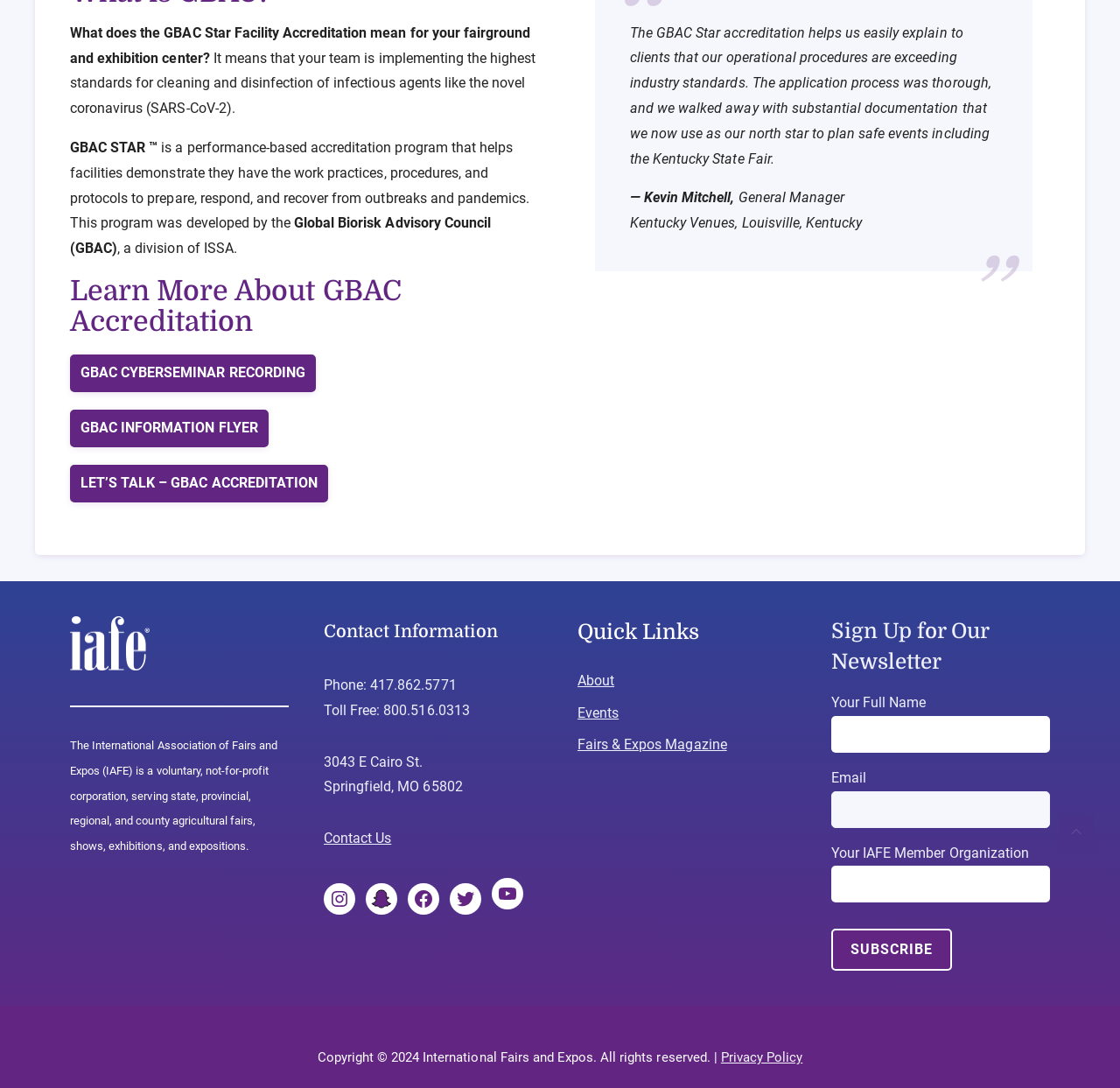Could you indicate the bounding box coordinates of the region to click in order to complete this instruction: "Get the GBAC information flyer".

[0.062, 0.377, 0.24, 0.411]